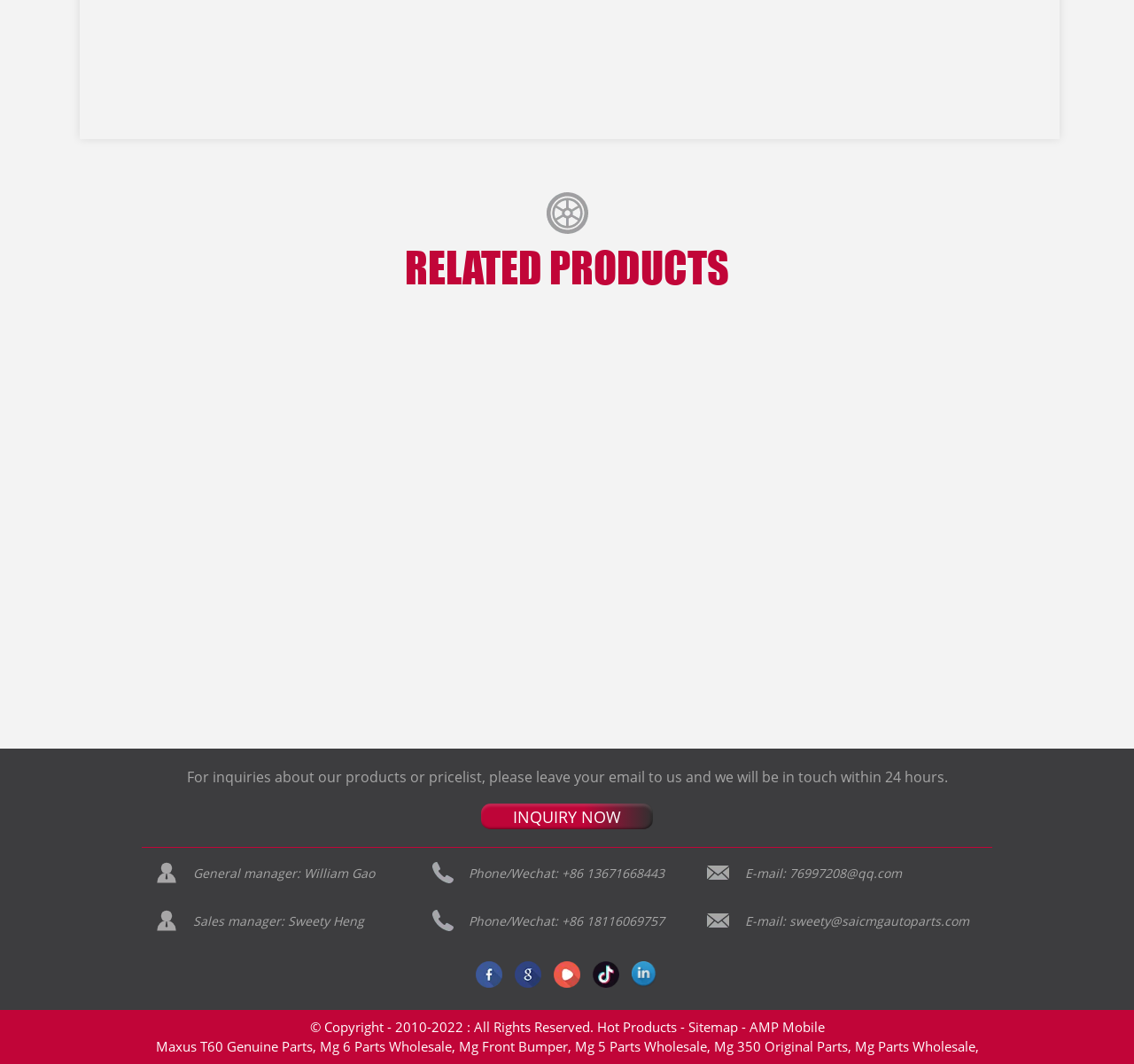Please answer the following question using a single word or phrase: How many links are there at the bottom of the page?

7